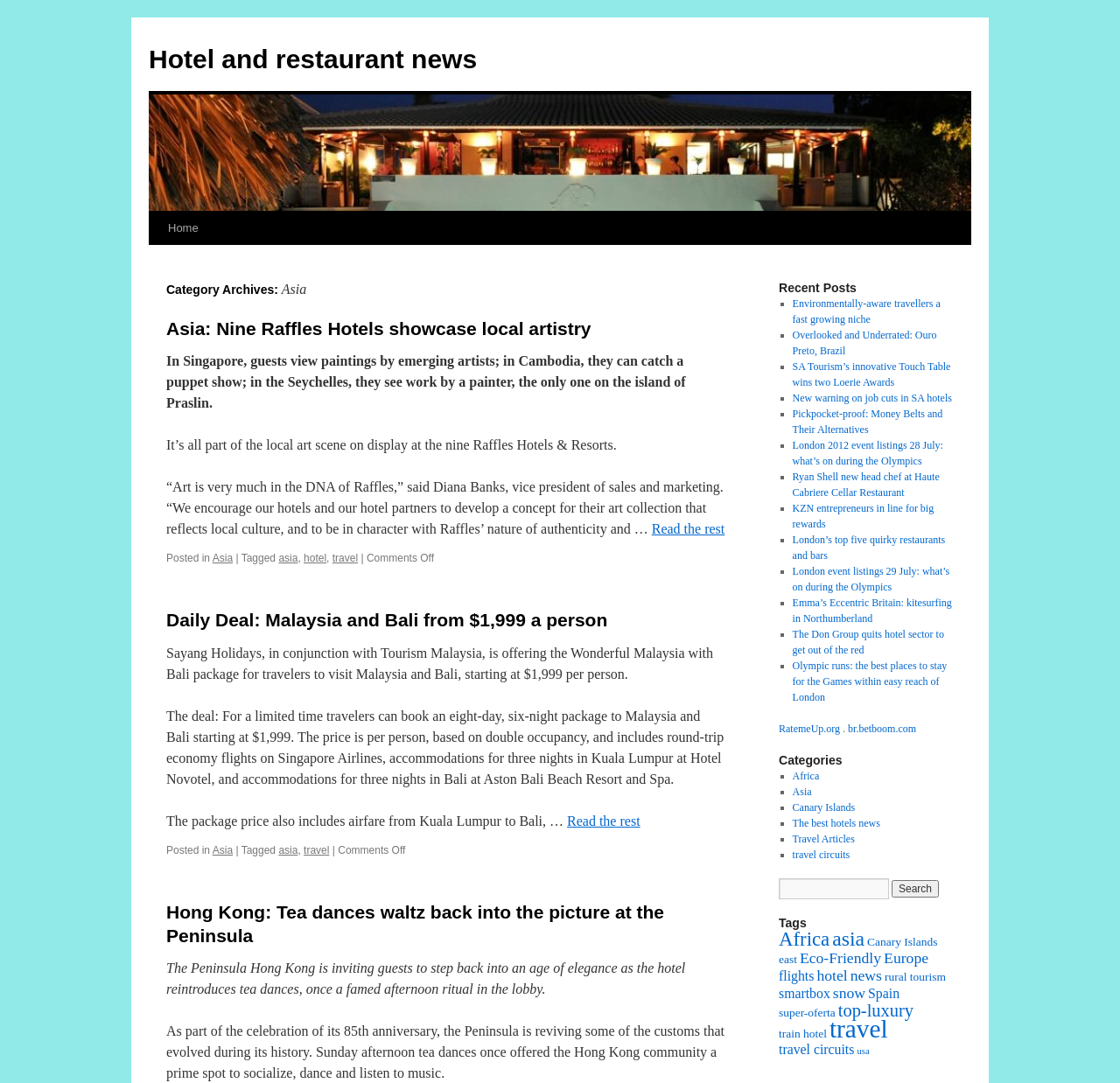How many recent posts are listed in the 'Recent Posts' section?
Please answer the question with as much detail and depth as you can.

The 'Recent Posts' section is located on the right side of the webpage and lists 13 recent posts, each with a link and a brief description.